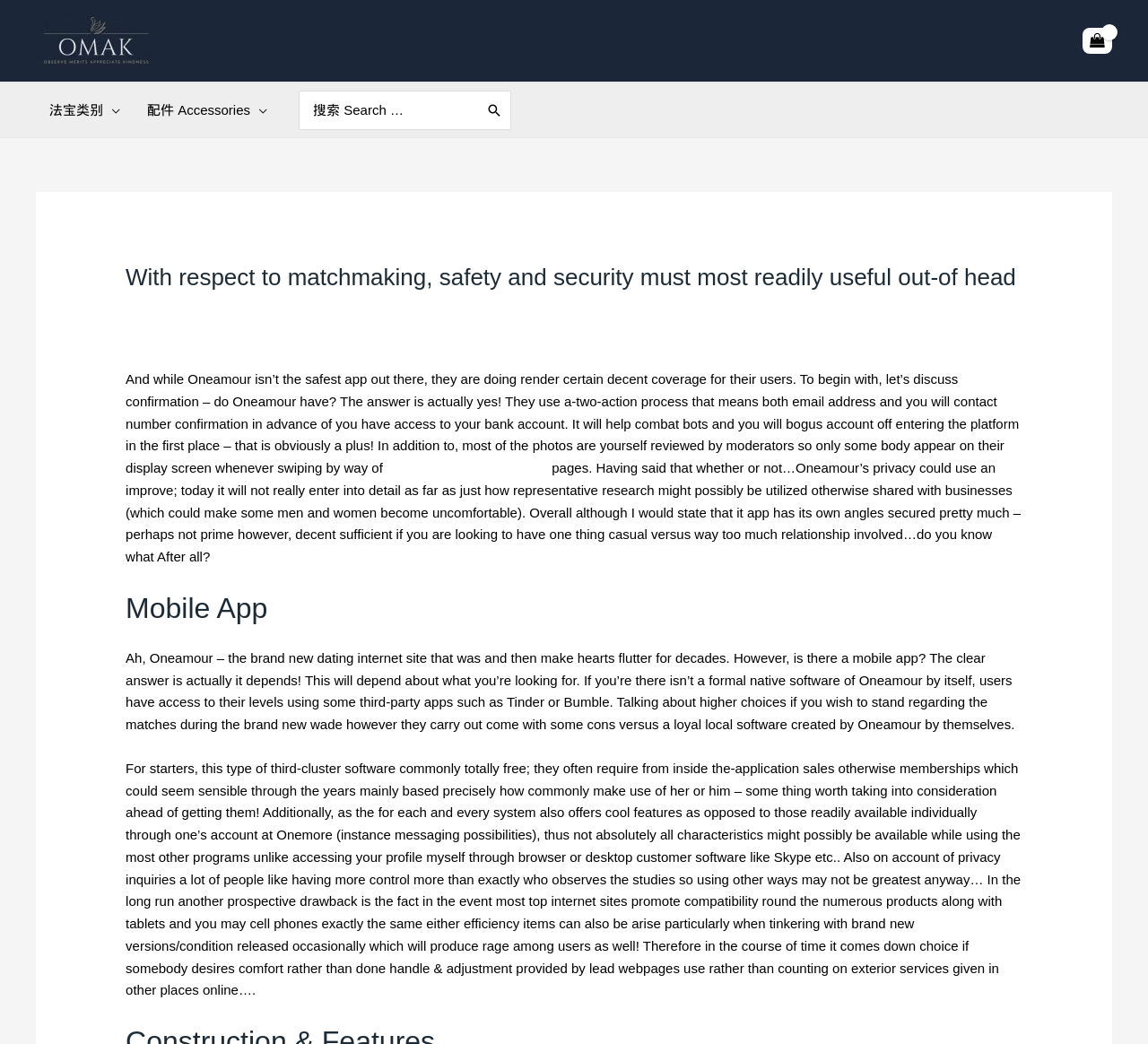Please identify the bounding box coordinates of the element that needs to be clicked to execute the following command: "Leave a comment". Provide the bounding box using four float numbers between 0 and 1, formatted as [left, top, right, bottom].

[0.109, 0.29, 0.205, 0.304]